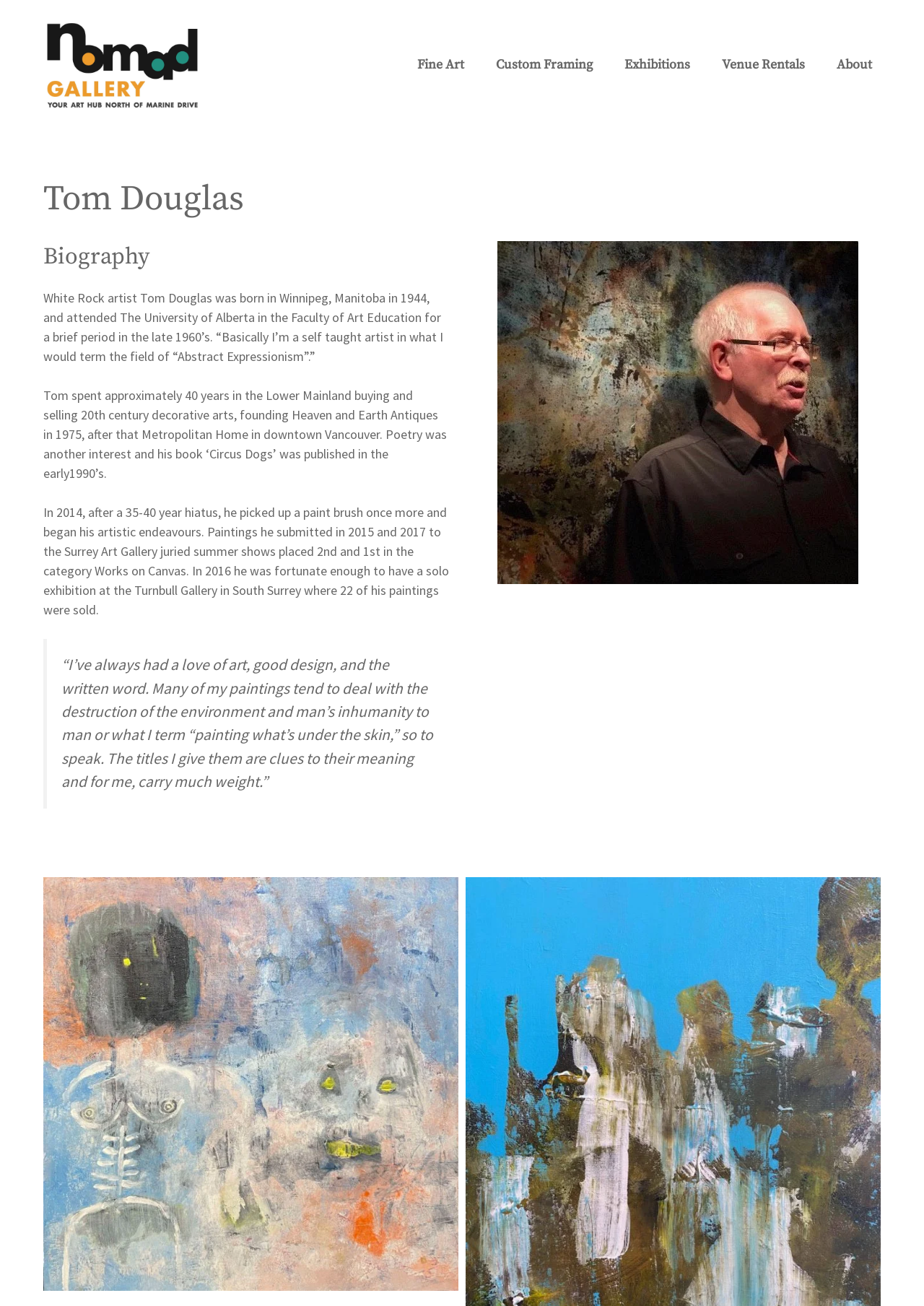Where did Tom Douglas attend university?
Based on the content of the image, thoroughly explain and answer the question.

According to the biography section, Tom Douglas attended The University of Alberta in the Faculty of Art Education for a brief period in the late 1960’s.